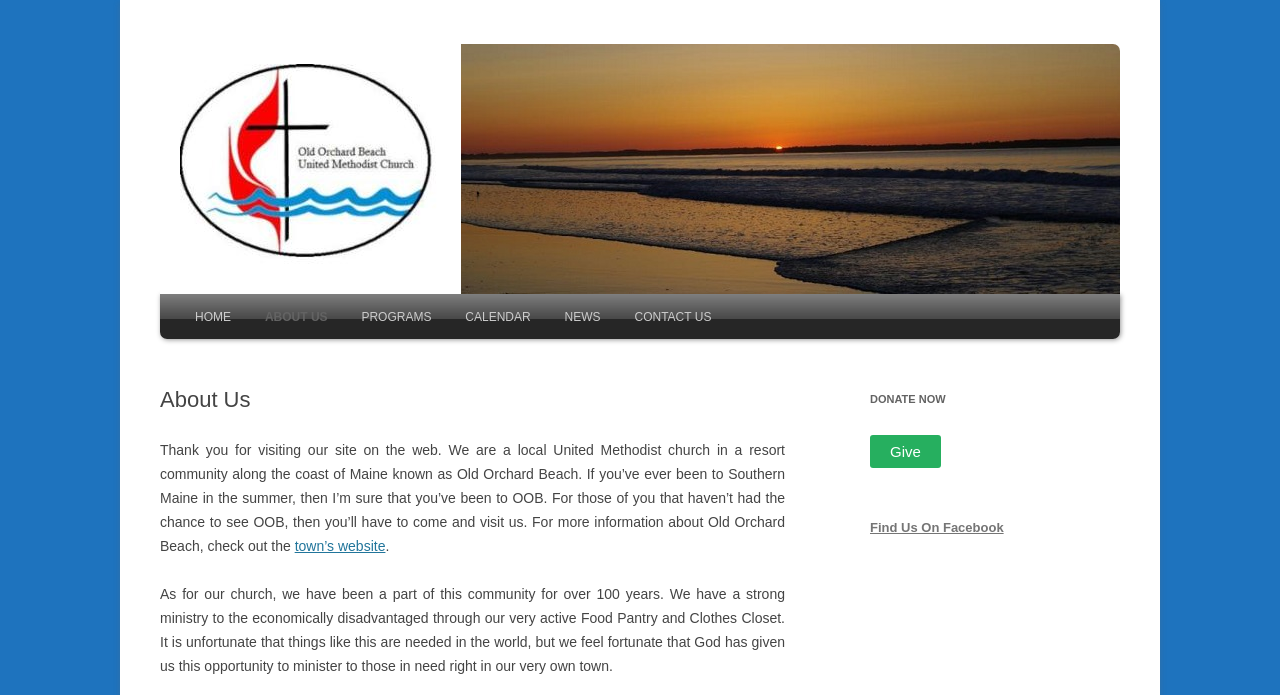Extract the bounding box for the UI element that matches this description: "Old Orchard Beach UMC".

[0.141, 0.092, 0.345, 0.38]